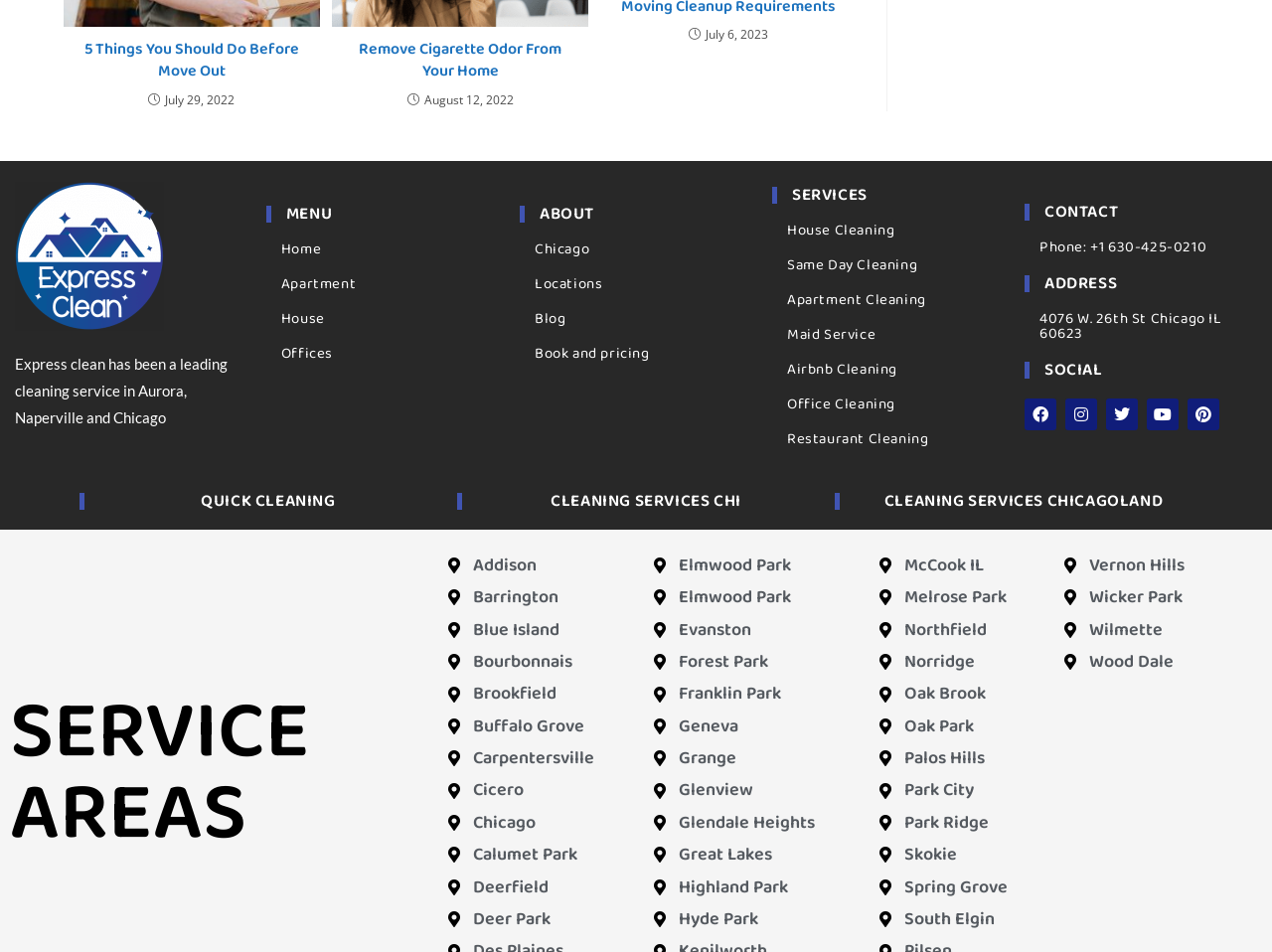What social media platforms does the company have?
Please use the image to provide a one-word or short phrase answer.

Facebook, Instagram, Twitter, etc.